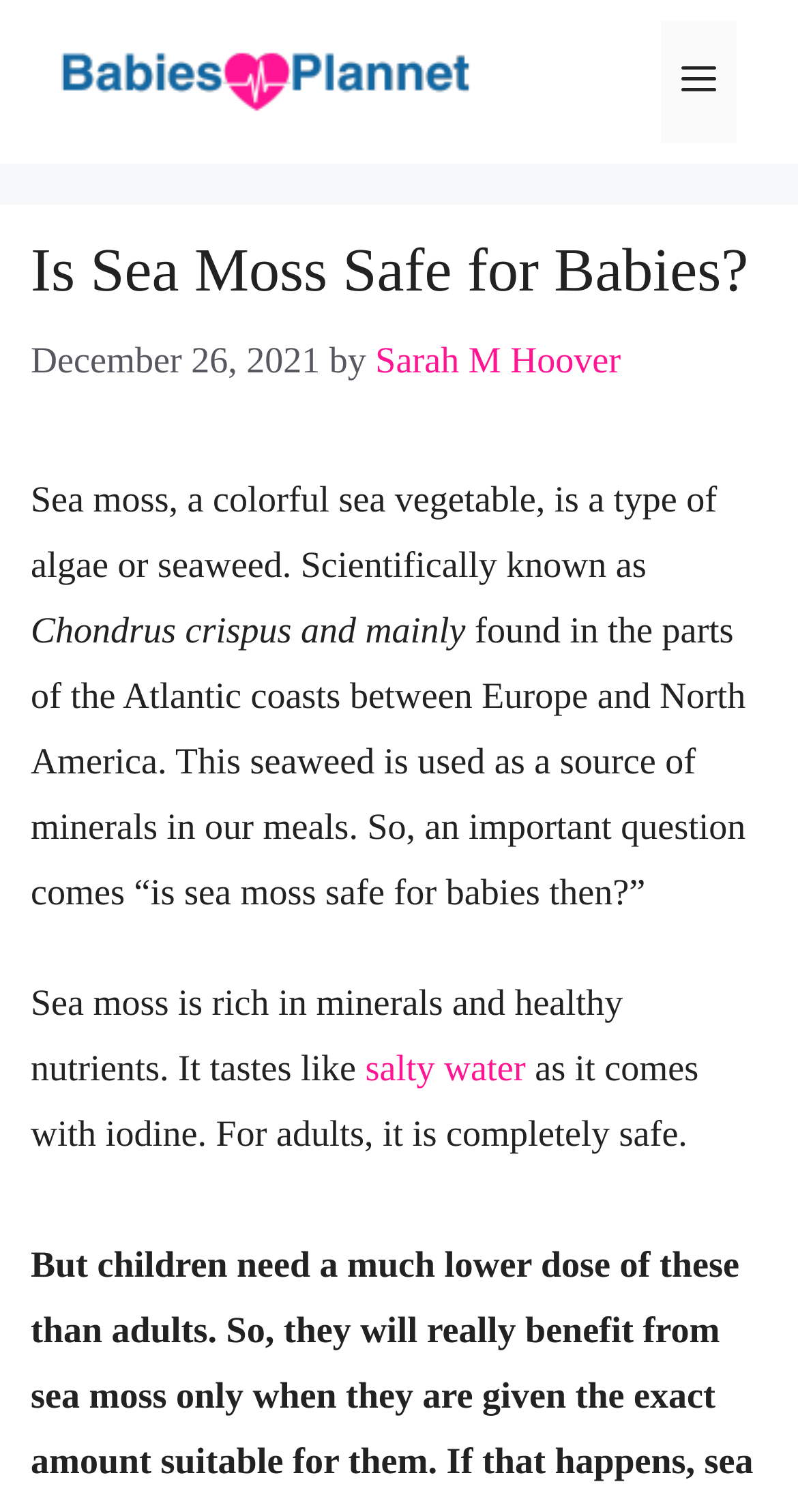What does sea moss taste like?
Kindly offer a comprehensive and detailed response to the question.

According to the article, sea moss tastes like 'salty water' due to its high iodine content.